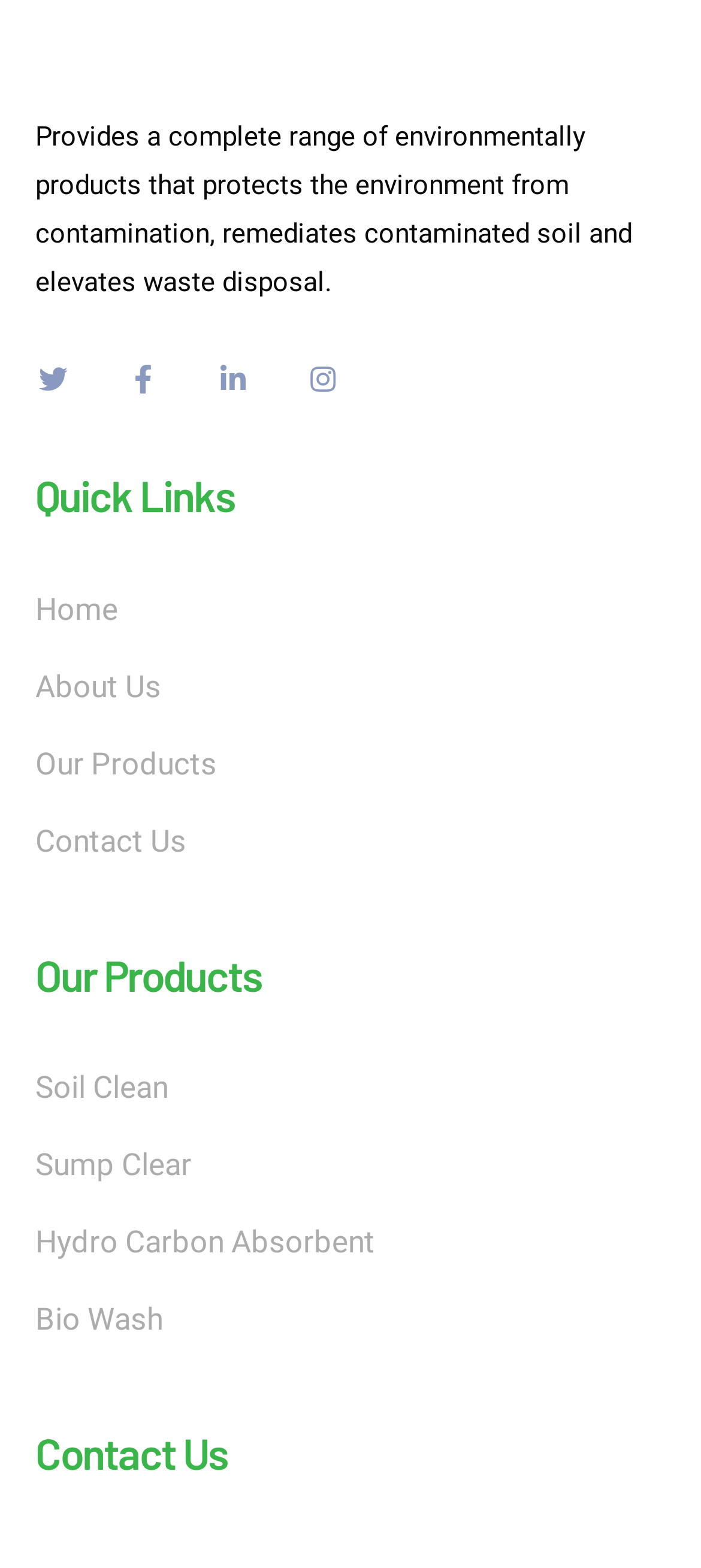Locate the bounding box coordinates of the region to be clicked to comply with the following instruction: "View Our Products". The coordinates must be four float numbers between 0 and 1, in the form [left, top, right, bottom].

[0.05, 0.605, 0.95, 0.639]